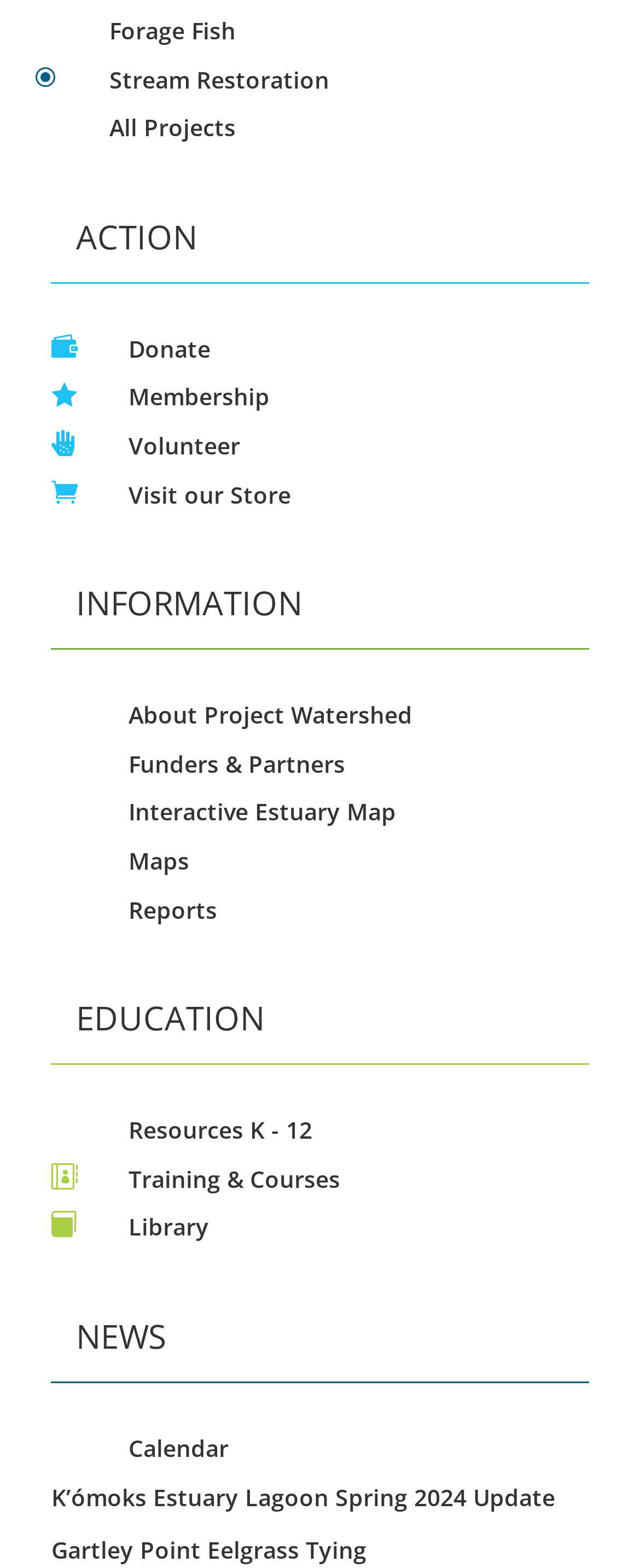Determine the bounding box coordinates of the clickable region to execute the instruction: "View About Project Watershed". The coordinates should be four float numbers between 0 and 1, denoted as [left, top, right, bottom].

[0.2, 0.446, 0.644, 0.466]